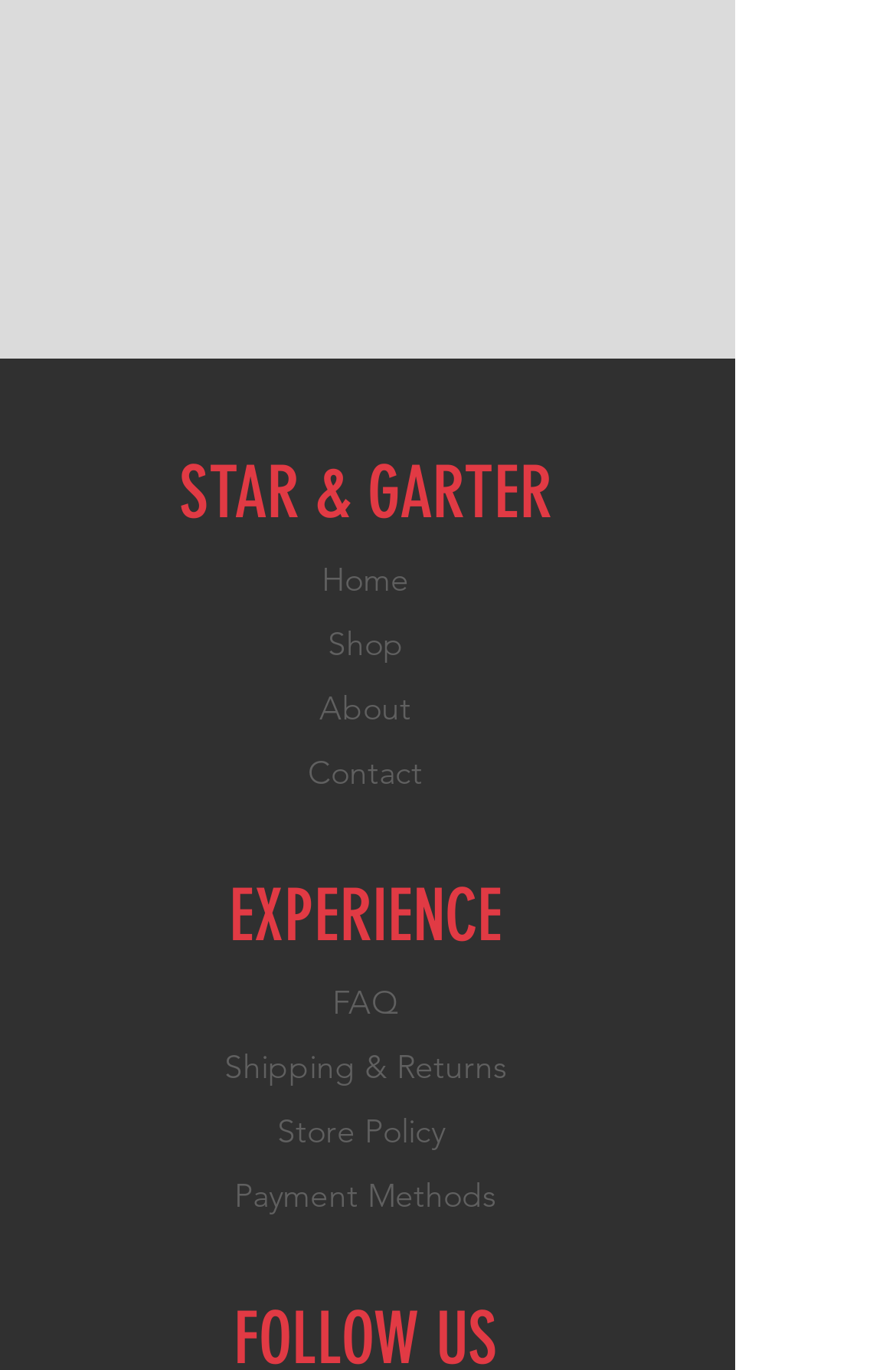What is the first menu item?
Based on the screenshot, provide your answer in one word or phrase.

Home